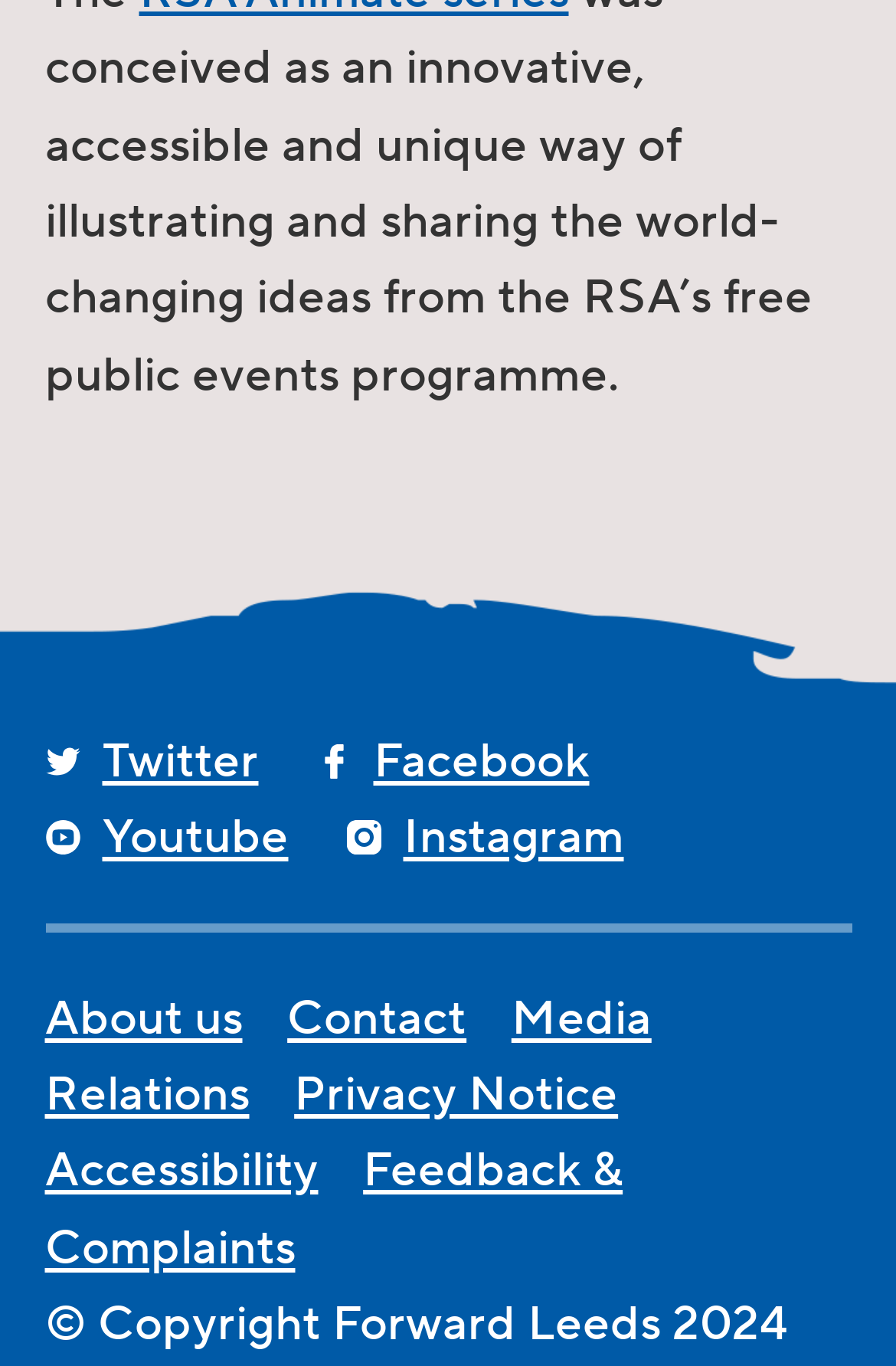Please indicate the bounding box coordinates of the element's region to be clicked to achieve the instruction: "View Instagram profile". Provide the coordinates as four float numbers between 0 and 1, i.e., [left, top, right, bottom].

[0.45, 0.59, 0.696, 0.636]